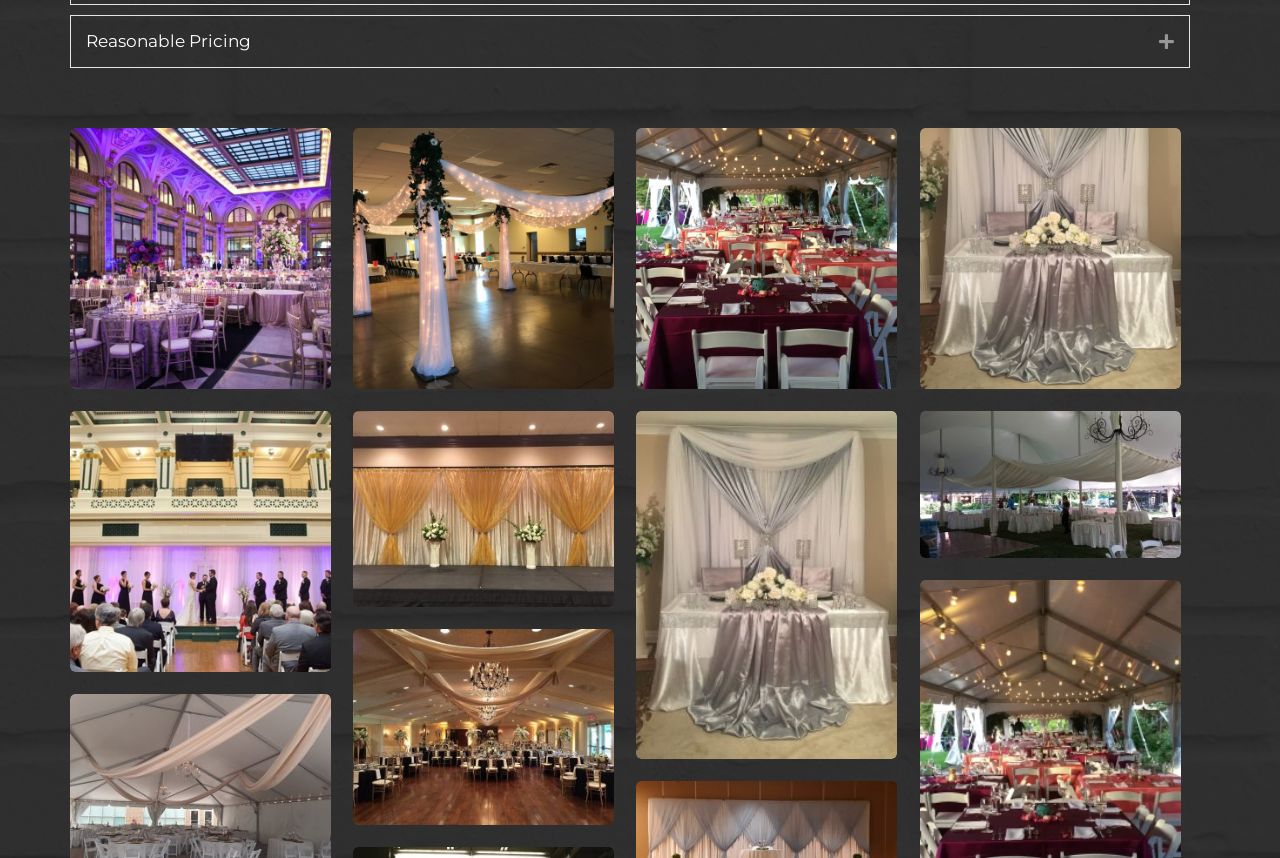Identify the bounding box of the HTML element described as: "title="Untitled design (61)"".

[0.719, 0.15, 0.923, 0.454]